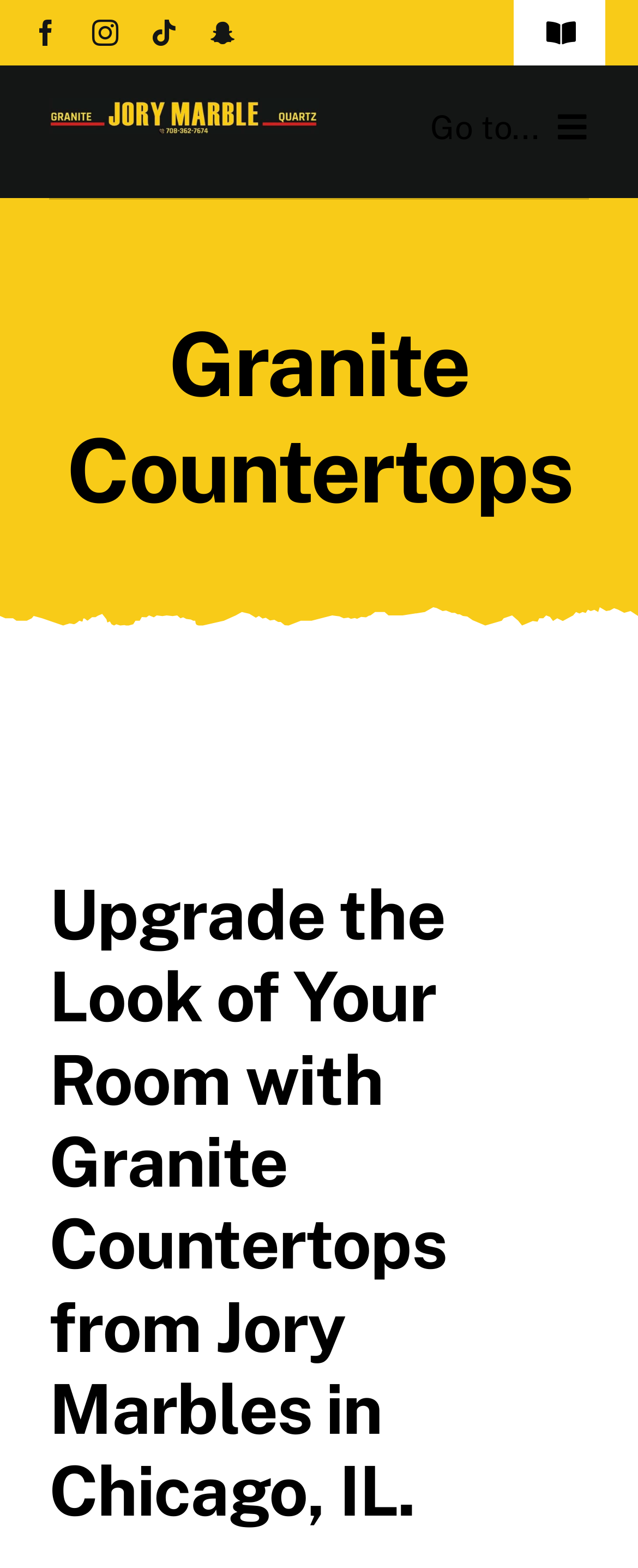Highlight the bounding box coordinates of the region I should click on to meet the following instruction: "Go to the Home page".

[0.0, 0.121, 1.0, 0.178]